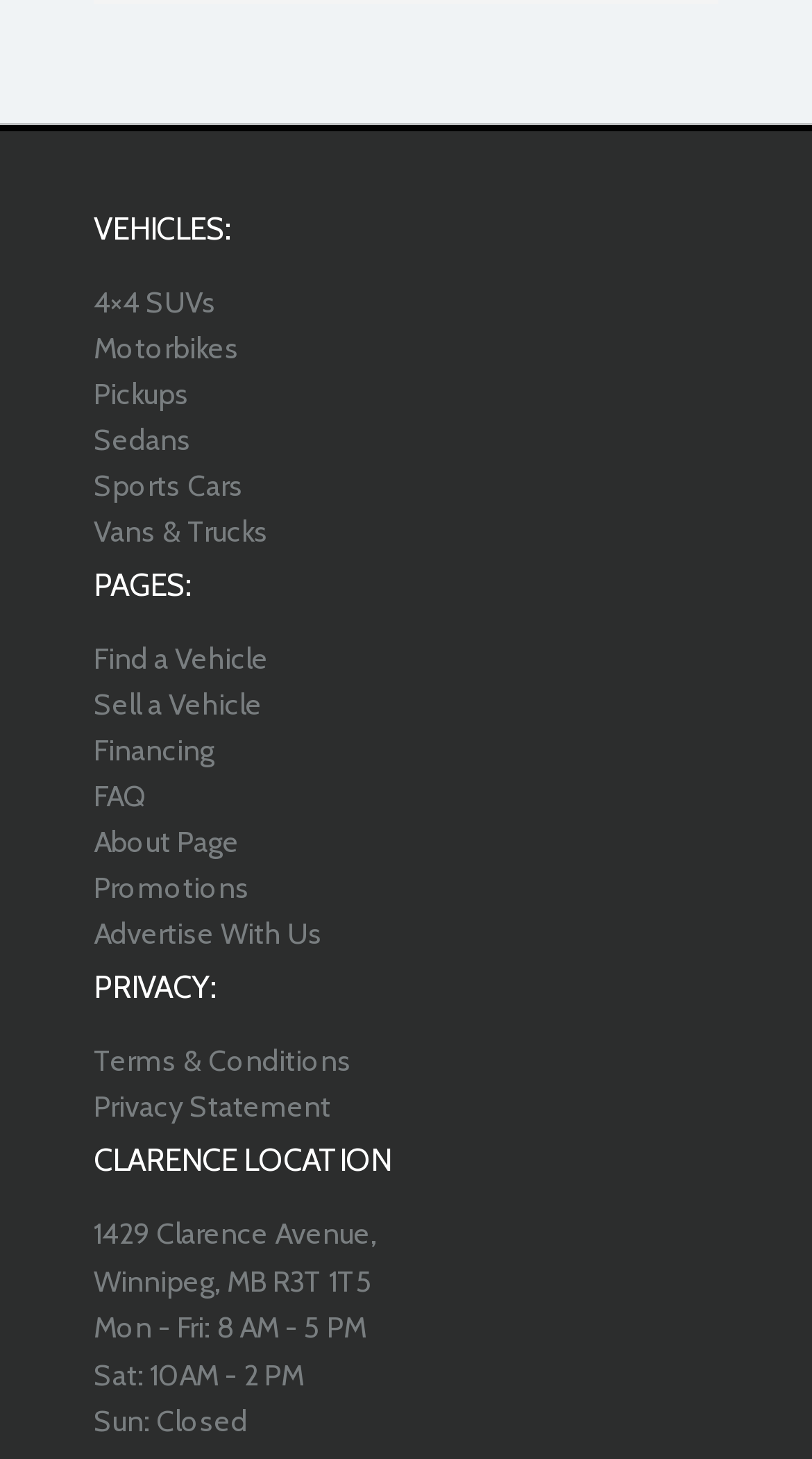Locate the bounding box coordinates of the region to be clicked to comply with the following instruction: "View Terms & Conditions". The coordinates must be four float numbers between 0 and 1, in the form [left, top, right, bottom].

[0.115, 0.712, 0.885, 0.743]